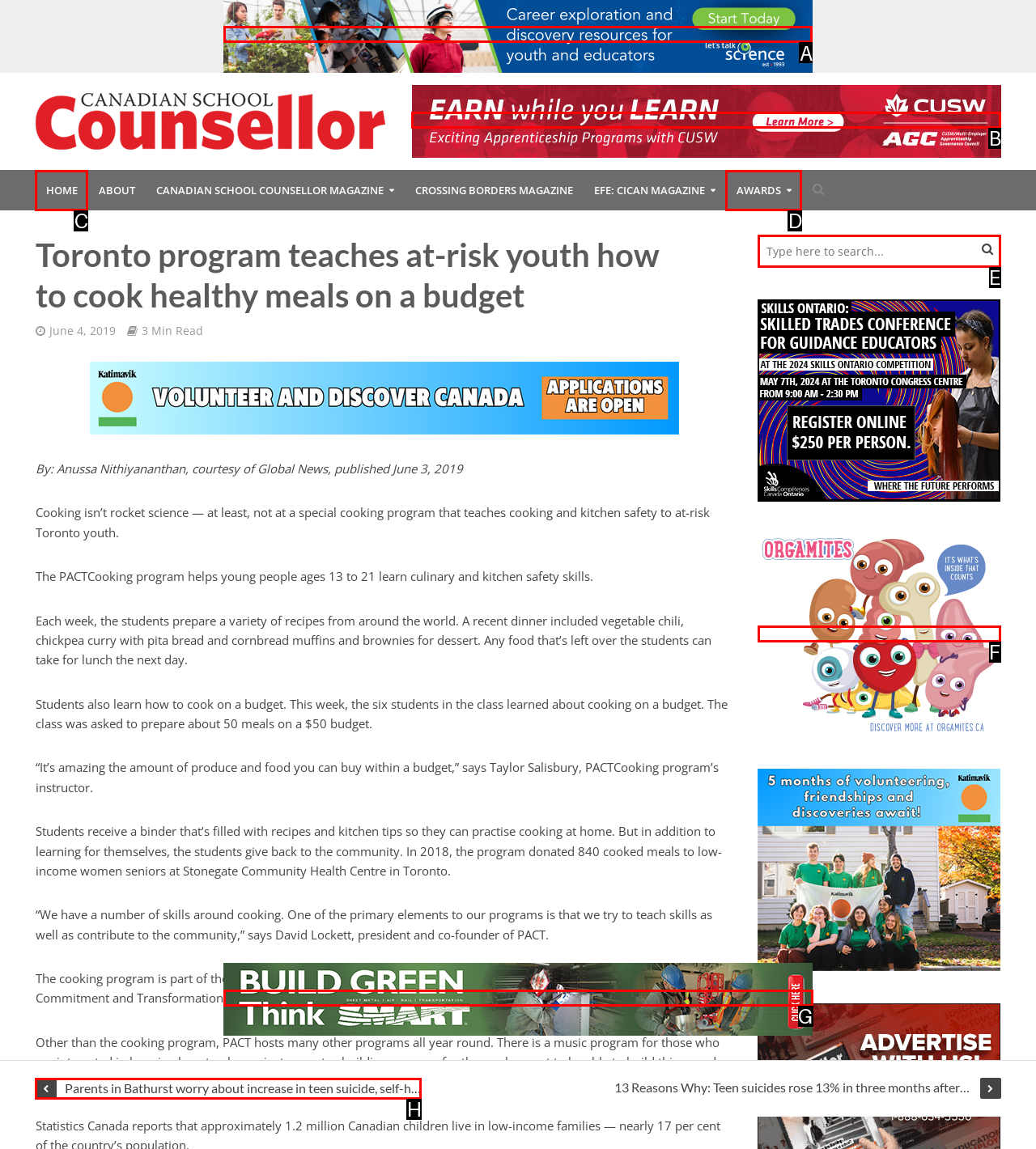Determine the letter of the UI element that will complete the task: Explore the Career exploration and discovery page
Reply with the corresponding letter.

A